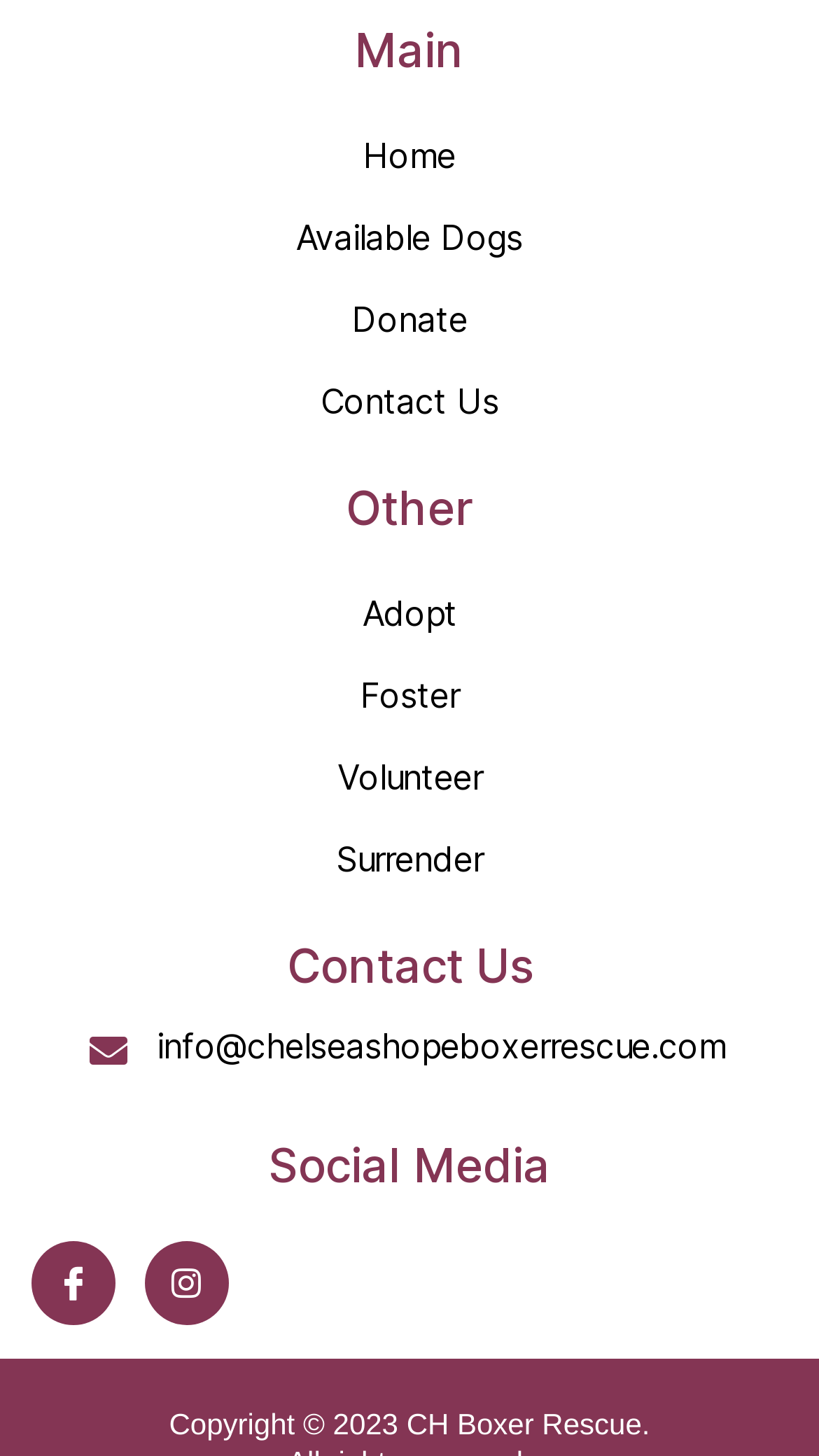What is the copyright year?
Provide a detailed and well-explained answer to the question.

The copyright year is 2023, as indicated by the StaticText element 'Copyright © 2023 CH Boxer Rescue.' at the bottom of the webpage with a bounding box coordinate of [0.206, 0.967, 0.794, 0.99].